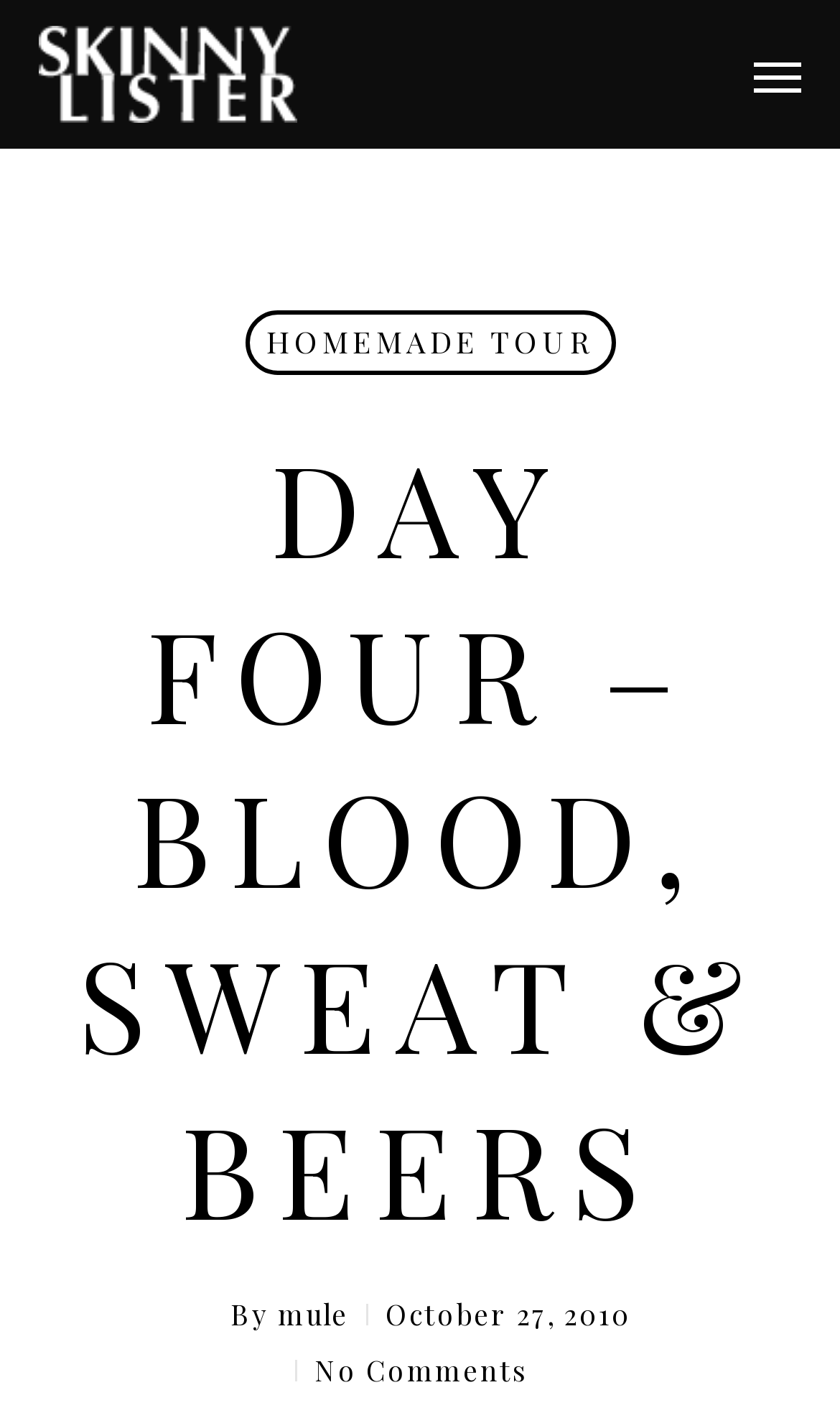When was the article published?
Based on the image, respond with a single word or phrase.

October 27, 2010